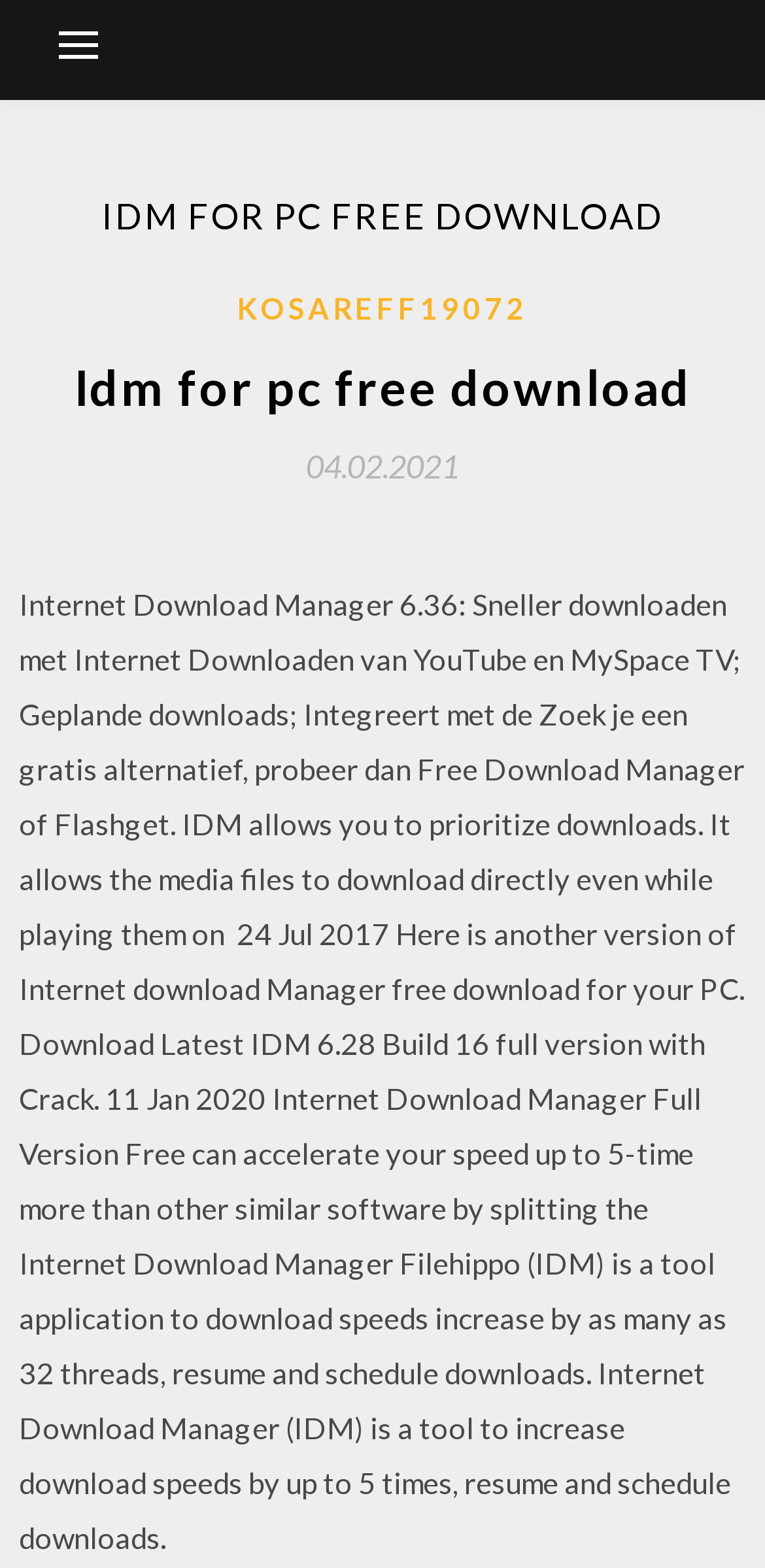Show the bounding box coordinates for the HTML element as described: "04.02.202104.02.2021".

[0.4, 0.286, 0.6, 0.308]